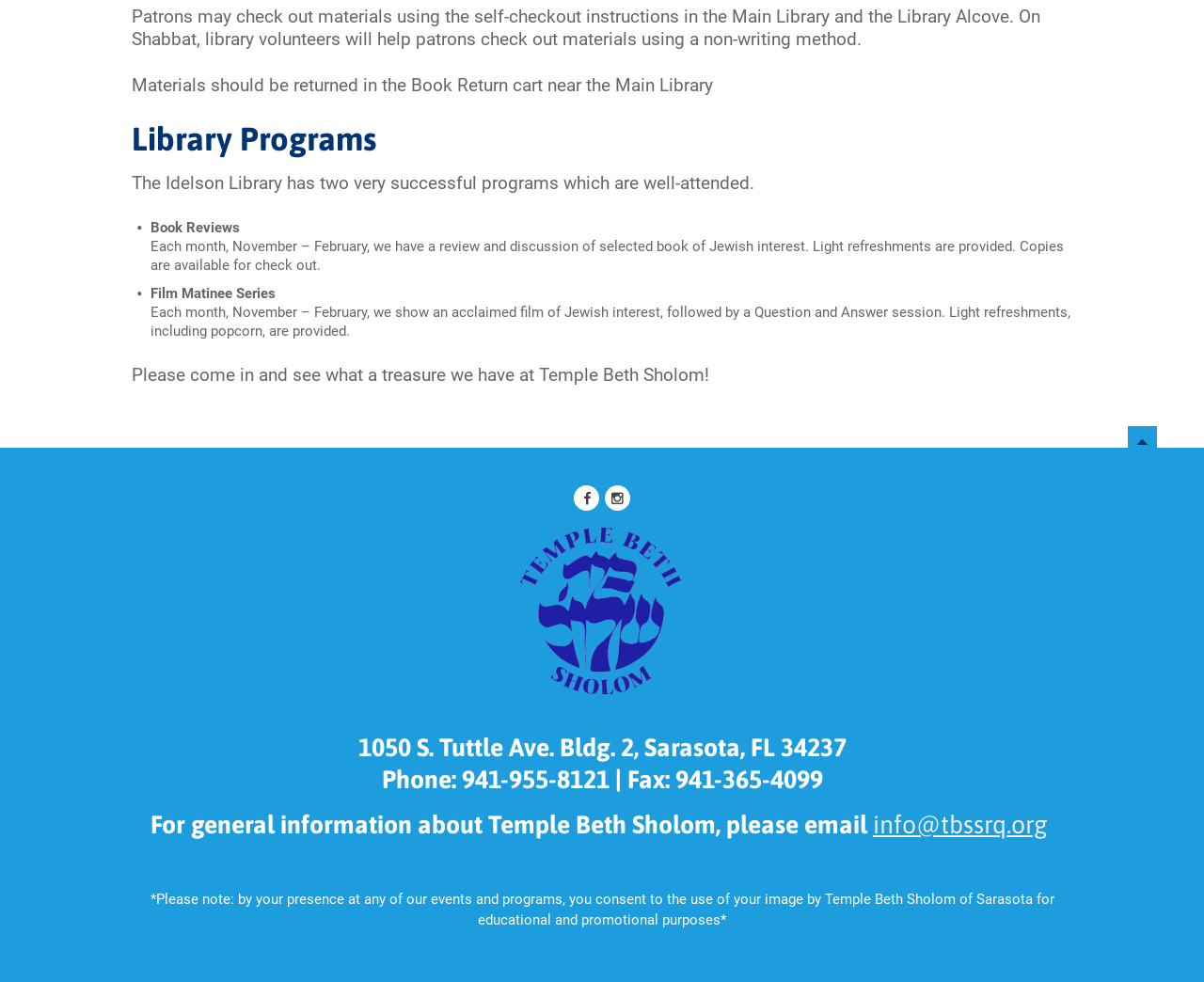Provide a one-word or short-phrase answer to the question:
What is the name of the image at the bottom of the page?

TBSlogo.png